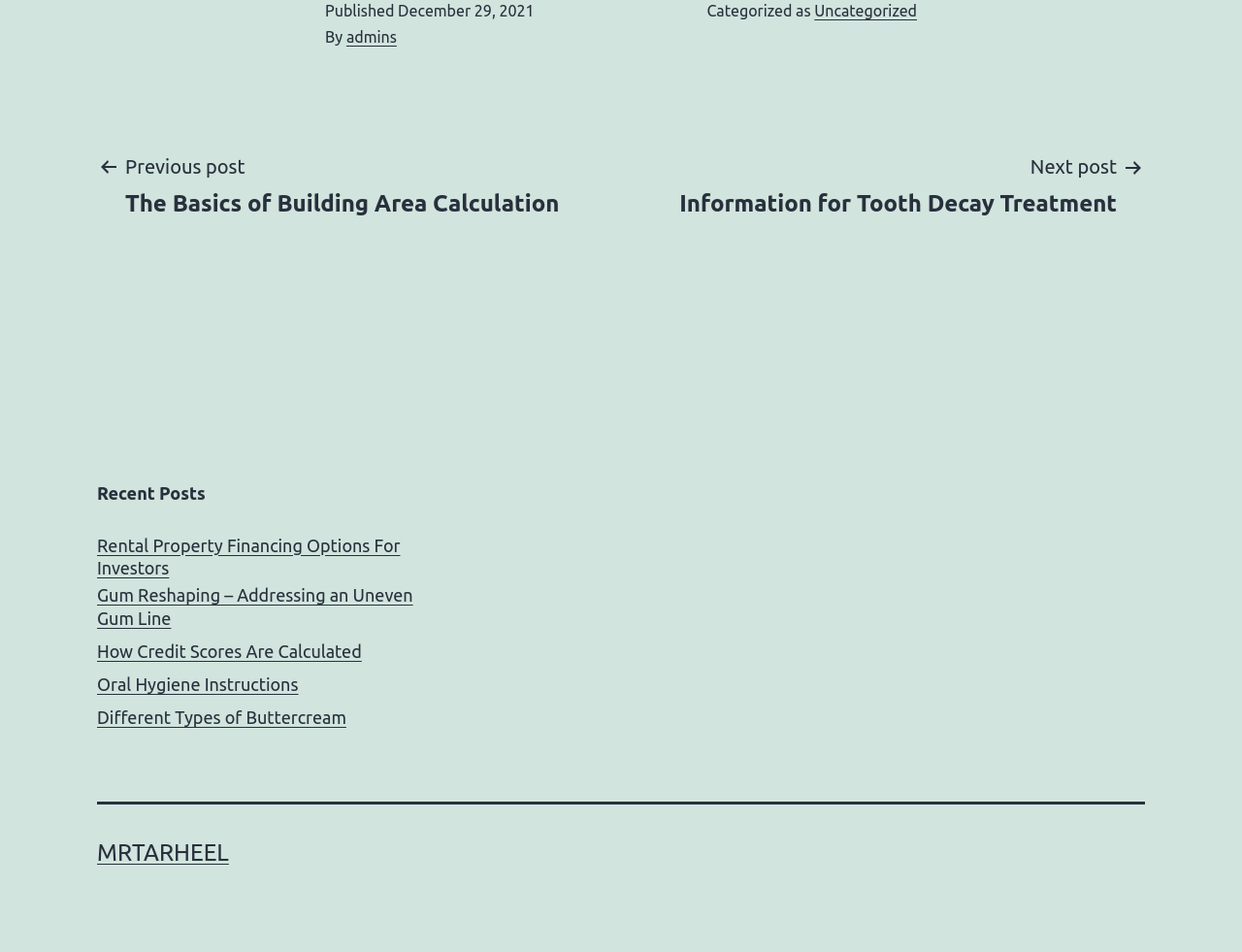What is the date of the published post?
From the image, provide a succinct answer in one word or a short phrase.

December 29, 2021